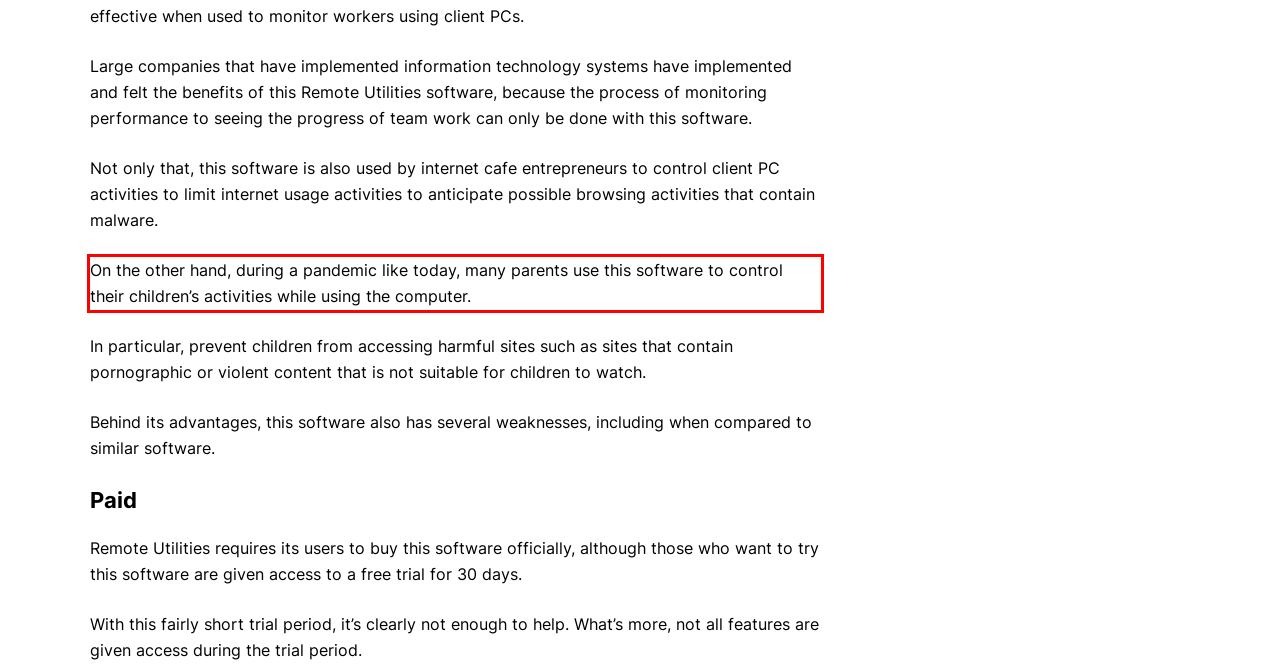Please analyze the provided webpage screenshot and perform OCR to extract the text content from the red rectangle bounding box.

On the other hand, during a pandemic like today, many parents use this software to control their children’s activities while using the computer.